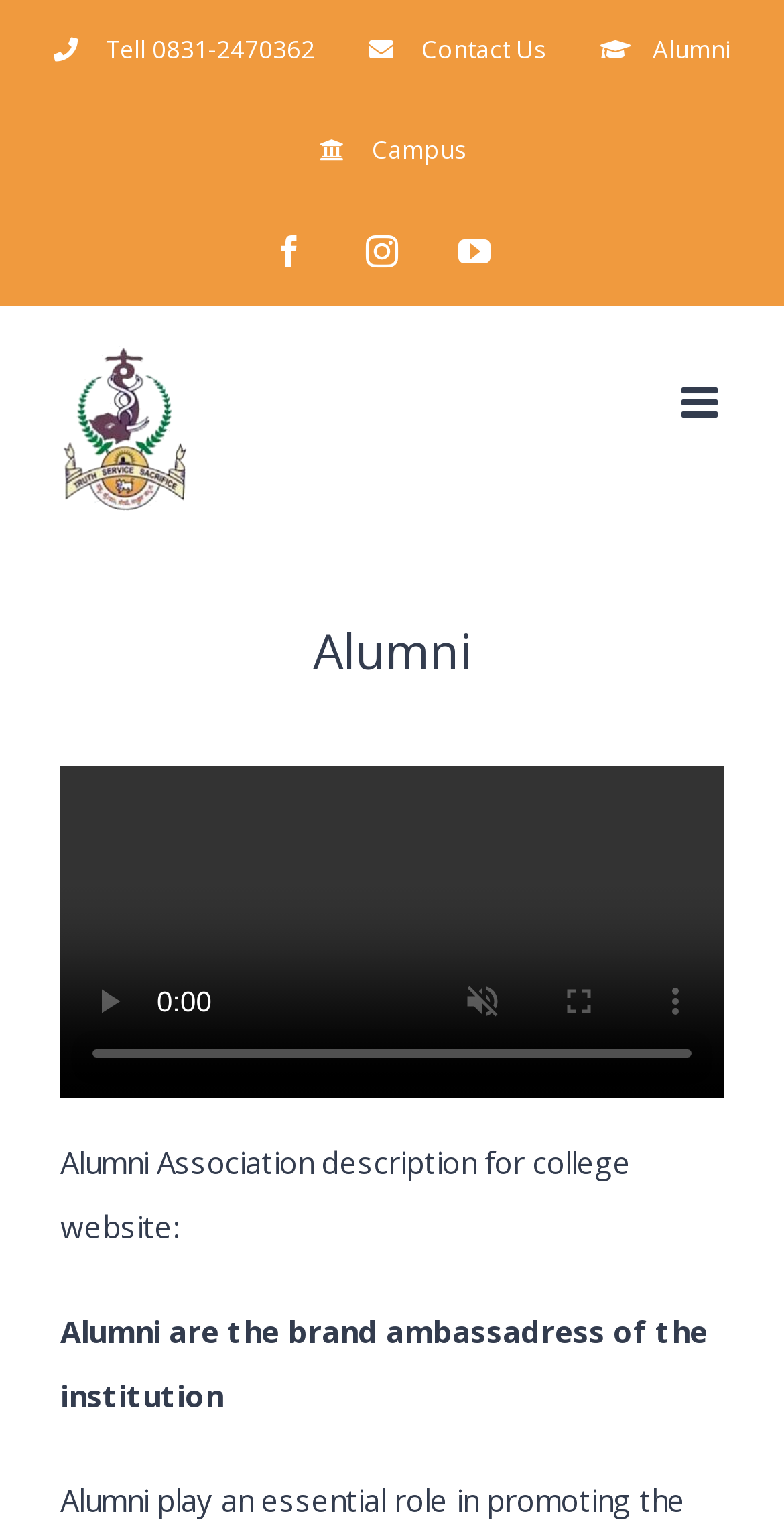How many social media links are there?
Look at the image and construct a detailed response to the question.

I counted the number of social media links by looking at the links with icons, which are Facebook, Instagram, and YouTube.